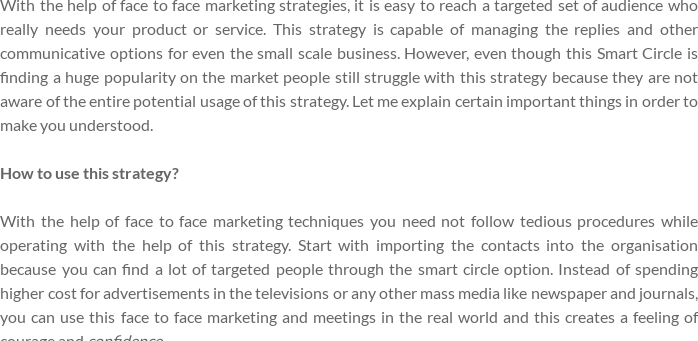What type of marketing strategies are discussed?
Could you answer the question in a detailed manner, providing as much information as possible?

The caption highlights the importance of face-to-face marketing strategies for small businesses to connect with a specific audience. It suggests that these strategies can yield significant engagement, but many businesses struggle to fully leverage their potential.